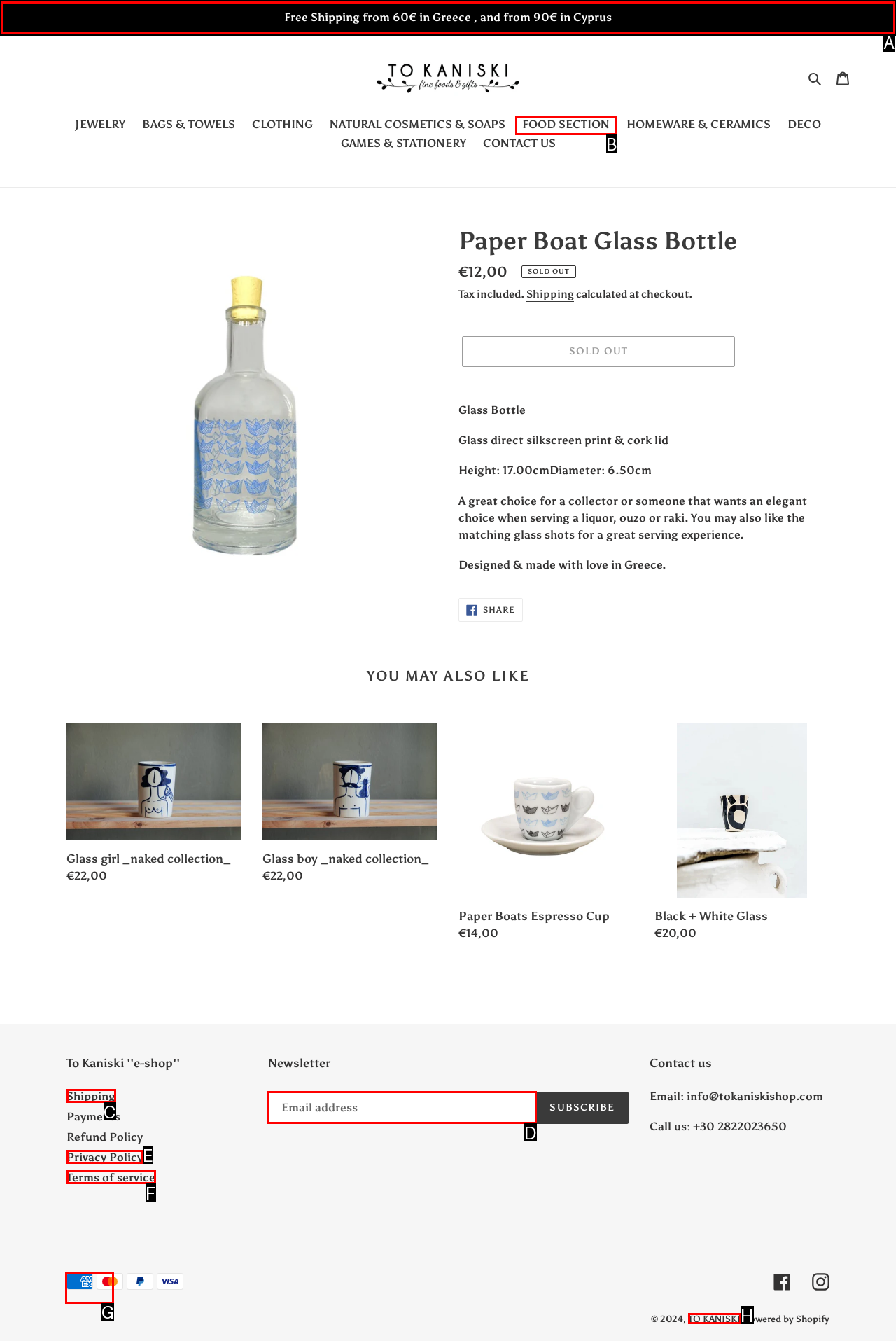For the instruction: Check the 'Payment methods', determine the appropriate UI element to click from the given options. Respond with the letter corresponding to the correct choice.

G